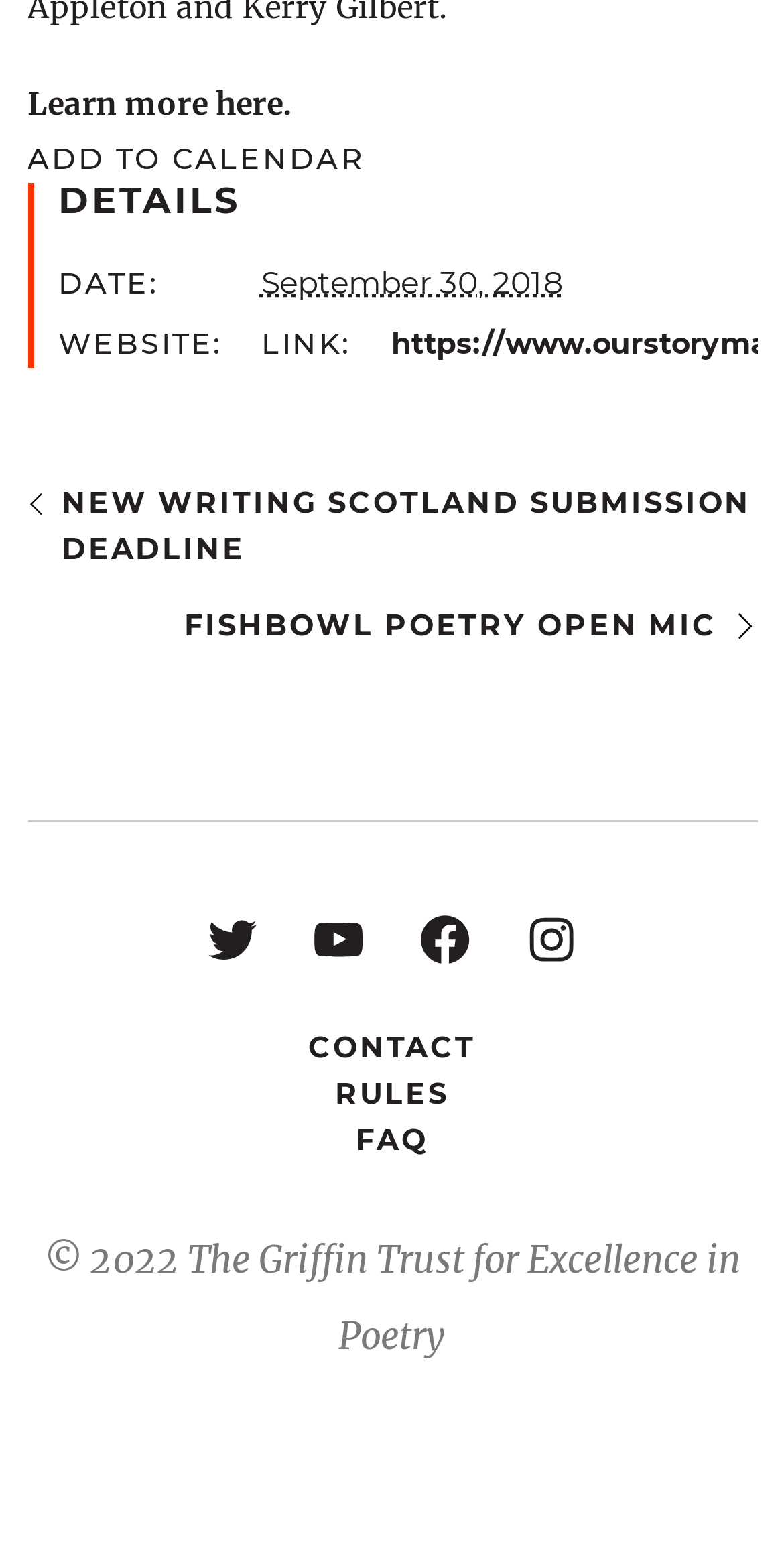Determine the bounding box coordinates of the clickable element to achieve the following action: 'Learn more about the event'. Provide the coordinates as four float values between 0 and 1, formatted as [left, top, right, bottom].

[0.035, 0.054, 0.371, 0.078]